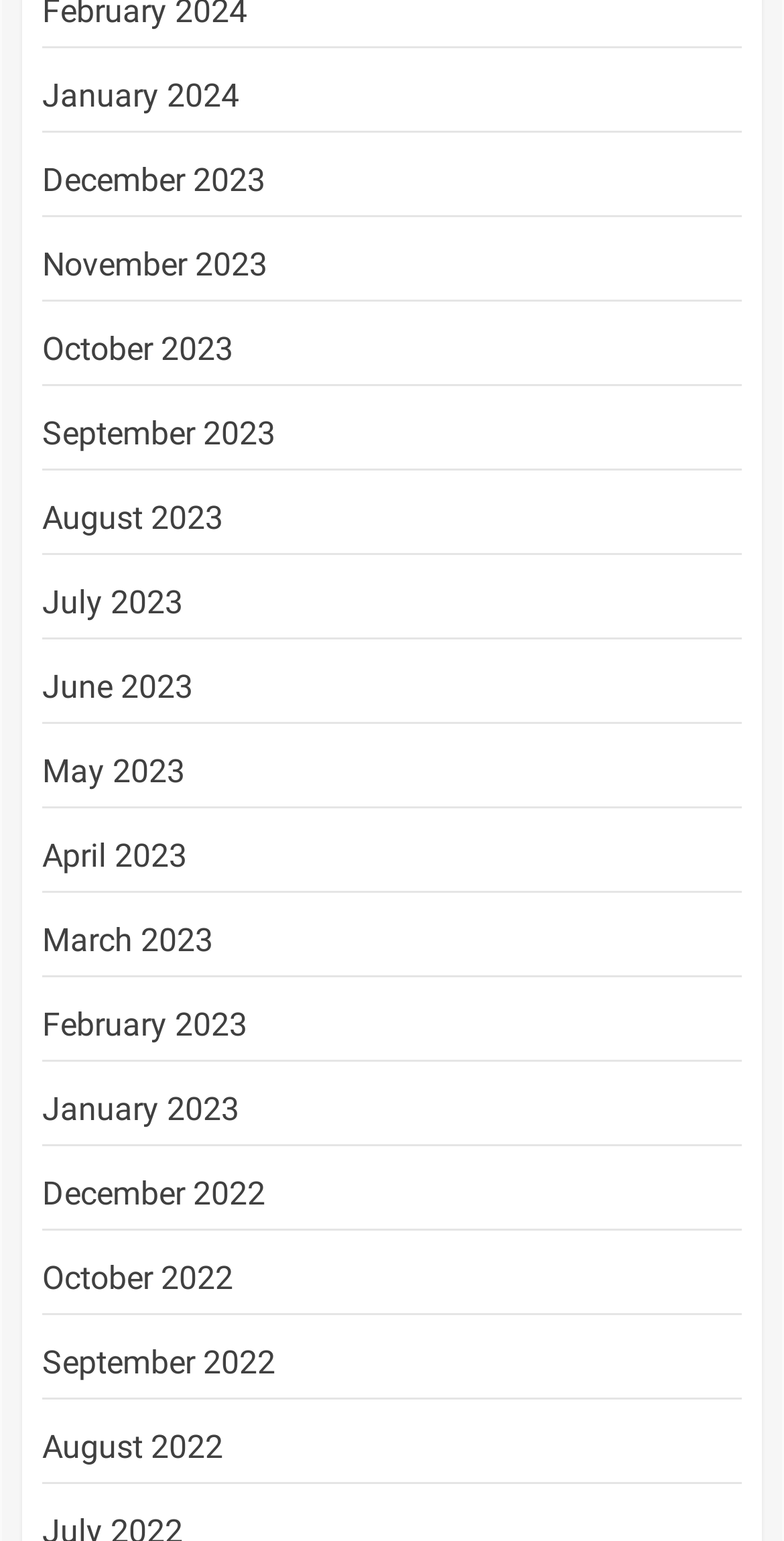Please identify the bounding box coordinates of where to click in order to follow the instruction: "access October 2023".

[0.054, 0.214, 0.297, 0.239]